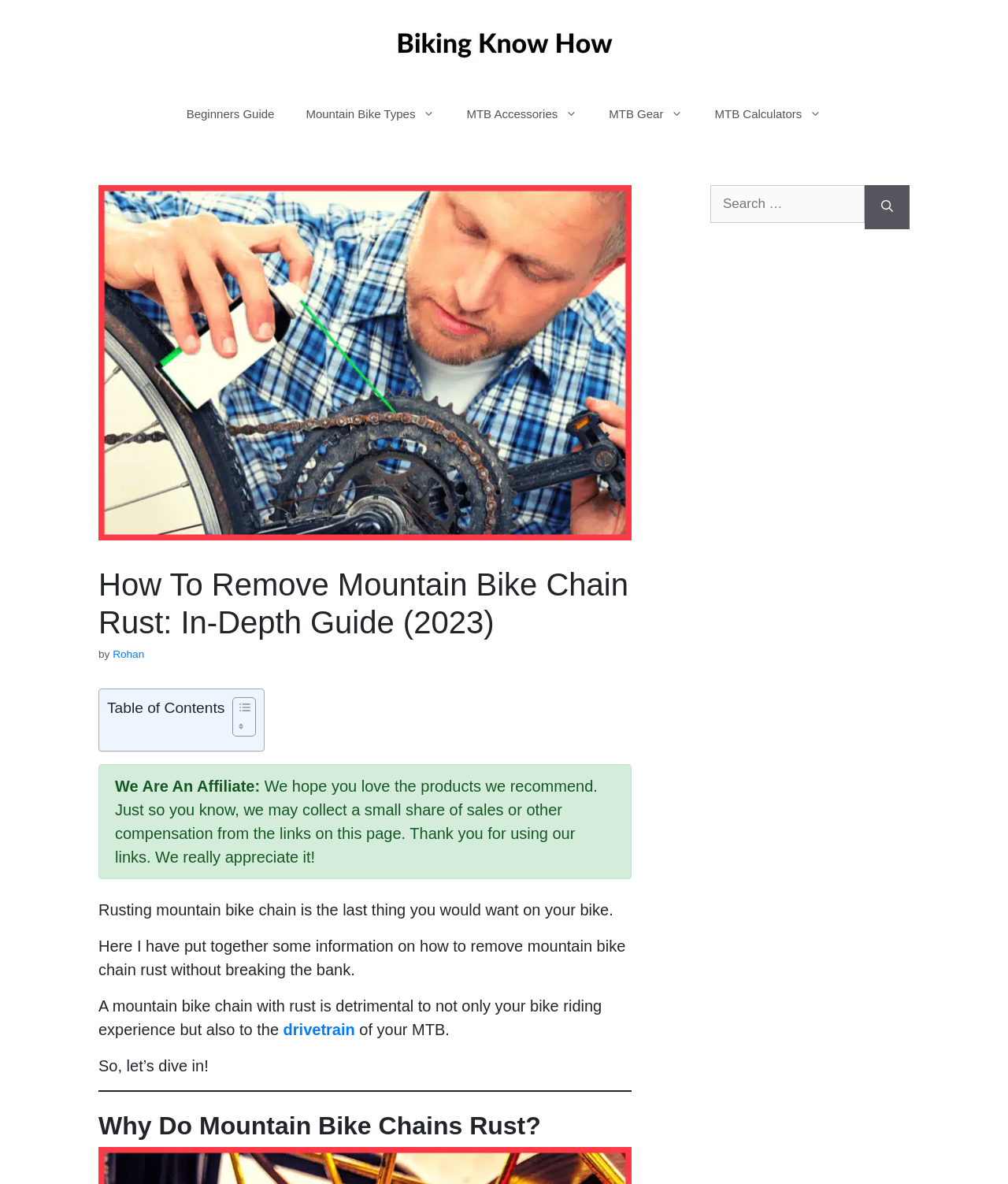Identify the bounding box coordinates of the region that should be clicked to execute the following instruction: "Click the 'Rohan' link".

[0.112, 0.548, 0.143, 0.558]